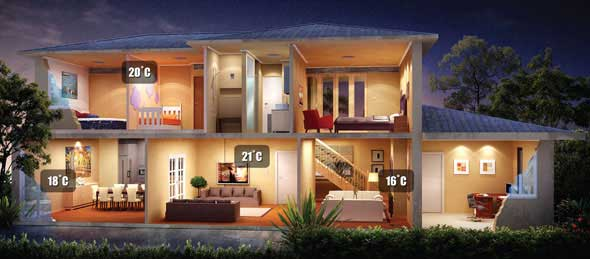Review the image closely and give a comprehensive answer to the question: How many bedrooms are shown in the image?

Although there are multiple rooms shown in the image, only one room is specifically labeled as a bedroom, which has a temperature of 20°C.